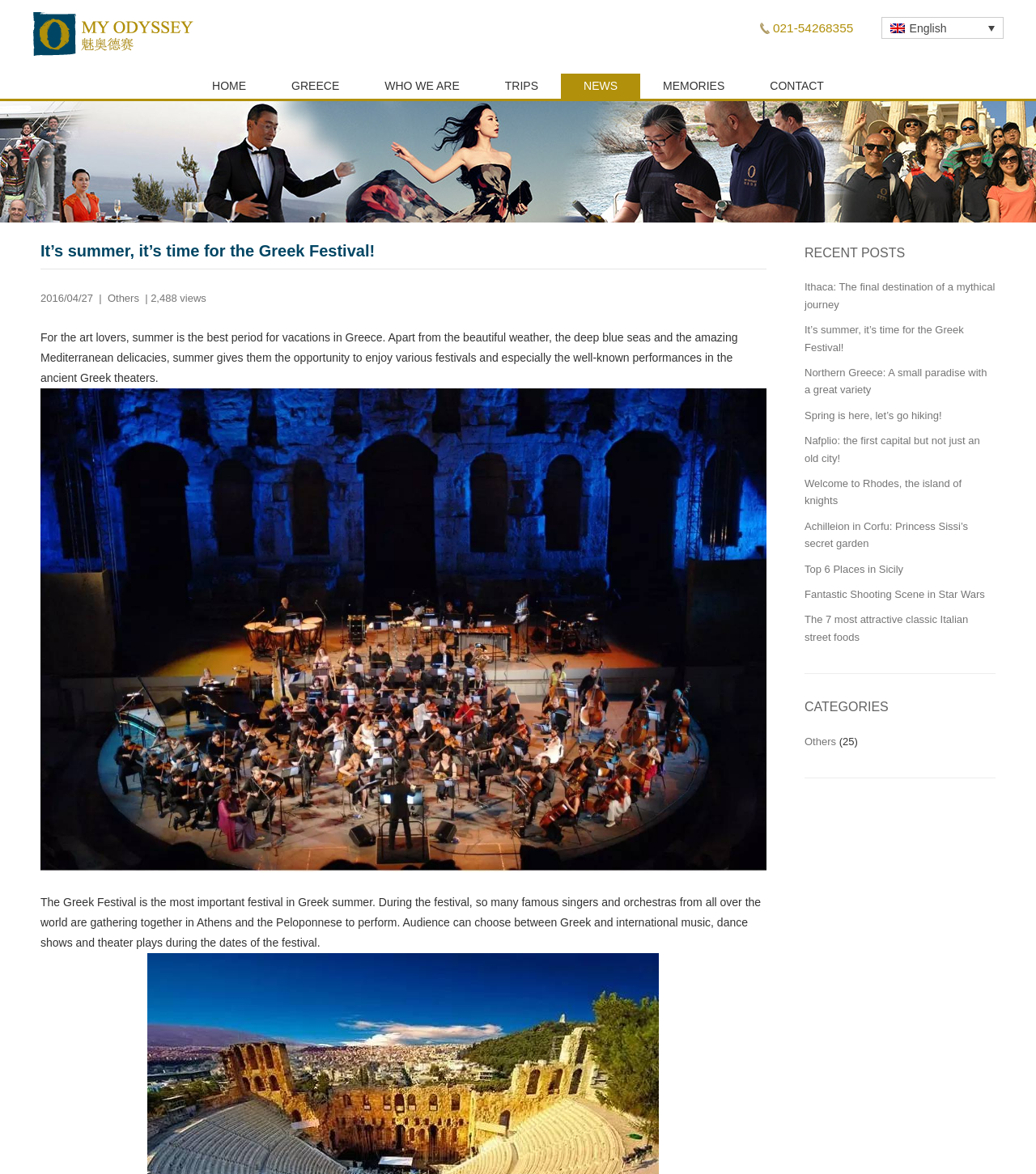What is the name of the website?
Analyze the screenshot and provide a detailed answer to the question.

The website's name is 'My Odyssey', which is mentioned in the title of the webpage and also appears as a link at the top of the page.